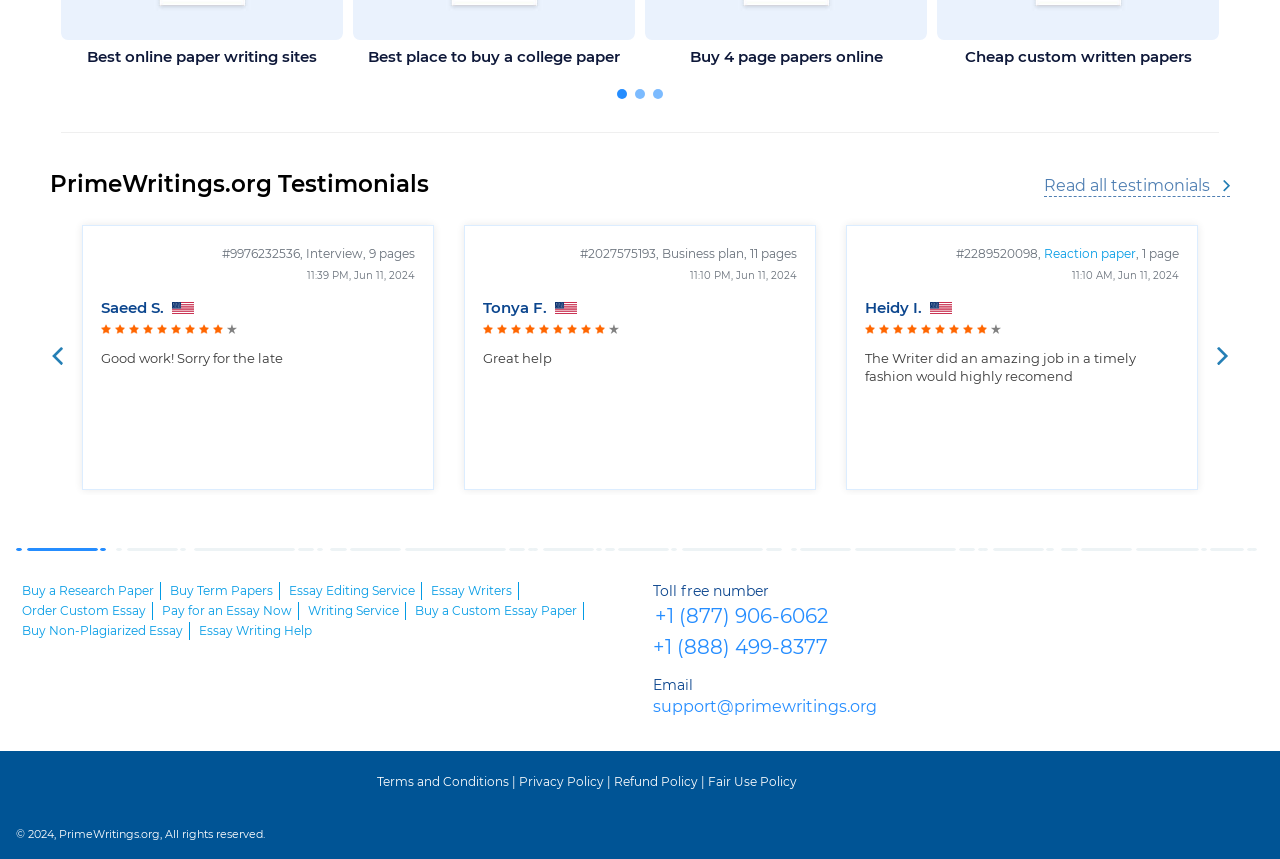What is the topic of the testimonial written by Saeed S.?
Answer the question with a thorough and detailed explanation.

The topic of the testimonial written by Saeed S. is mentioned as 'Interview, 9 pages'.